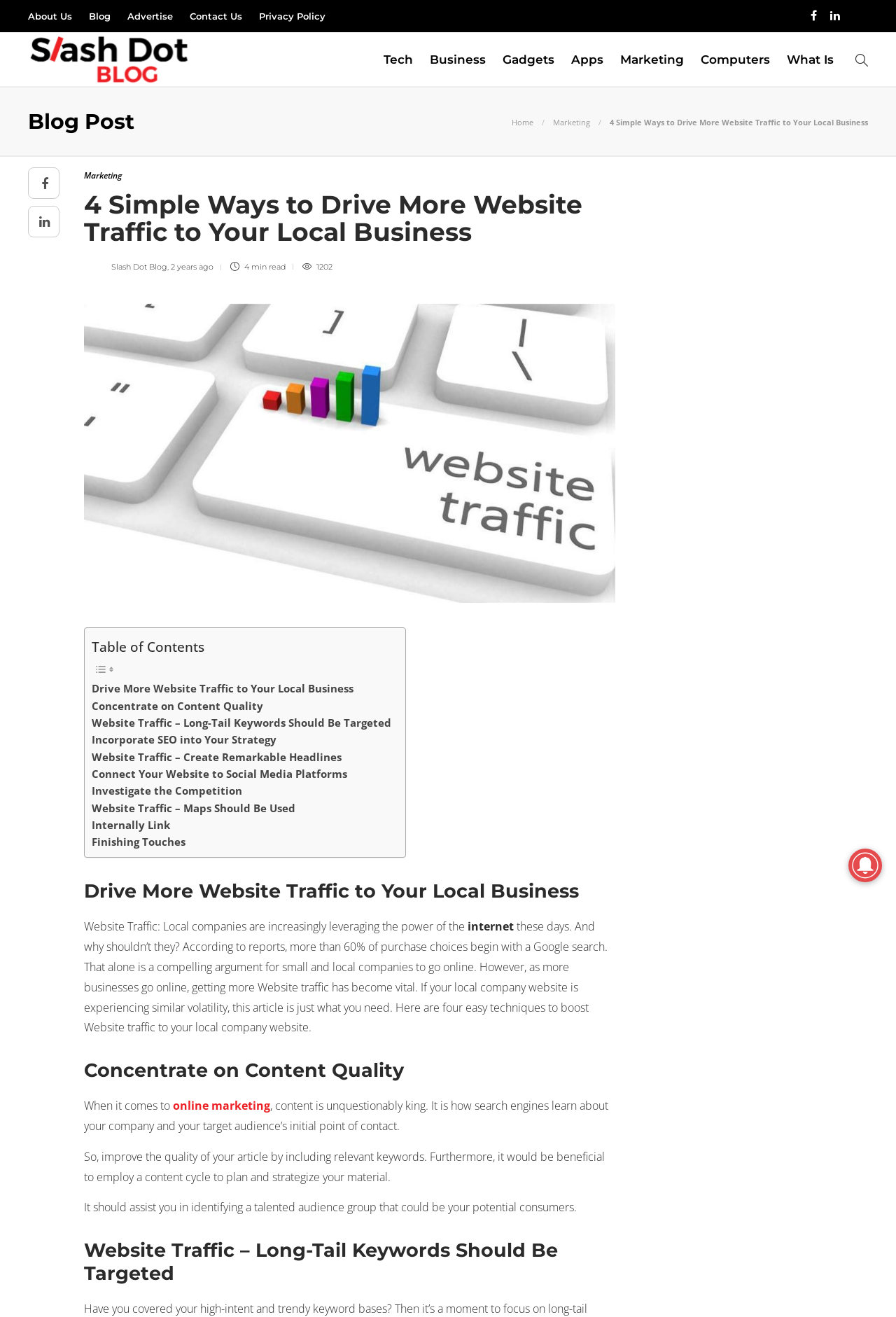Please provide the bounding box coordinates for the element that needs to be clicked to perform the instruction: "Explore the 'Marketing' category". The coordinates must consist of four float numbers between 0 and 1, formatted as [left, top, right, bottom].

[0.617, 0.089, 0.659, 0.097]